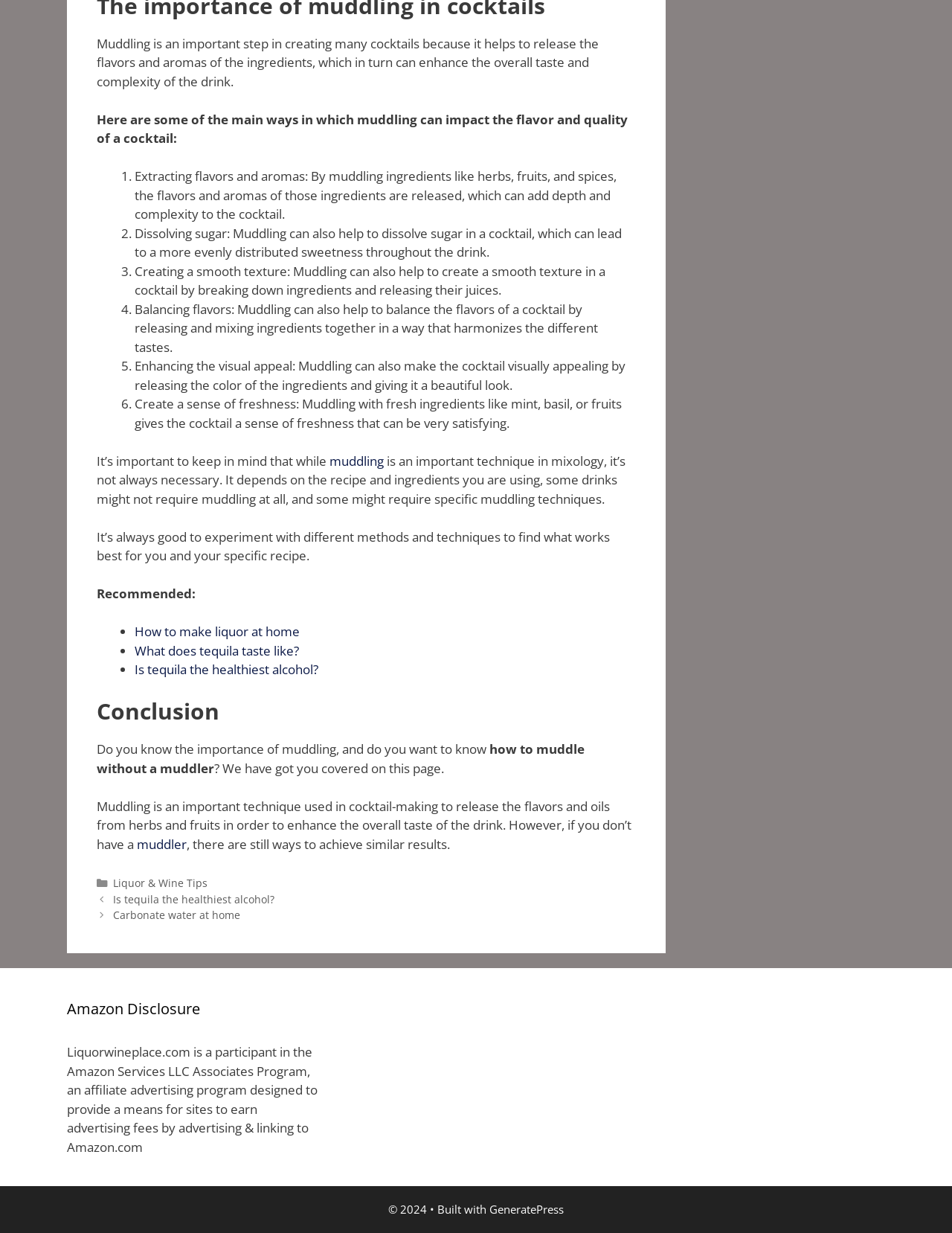Please specify the bounding box coordinates of the region to click in order to perform the following instruction: "Click on 'muddler'".

[0.144, 0.678, 0.196, 0.691]